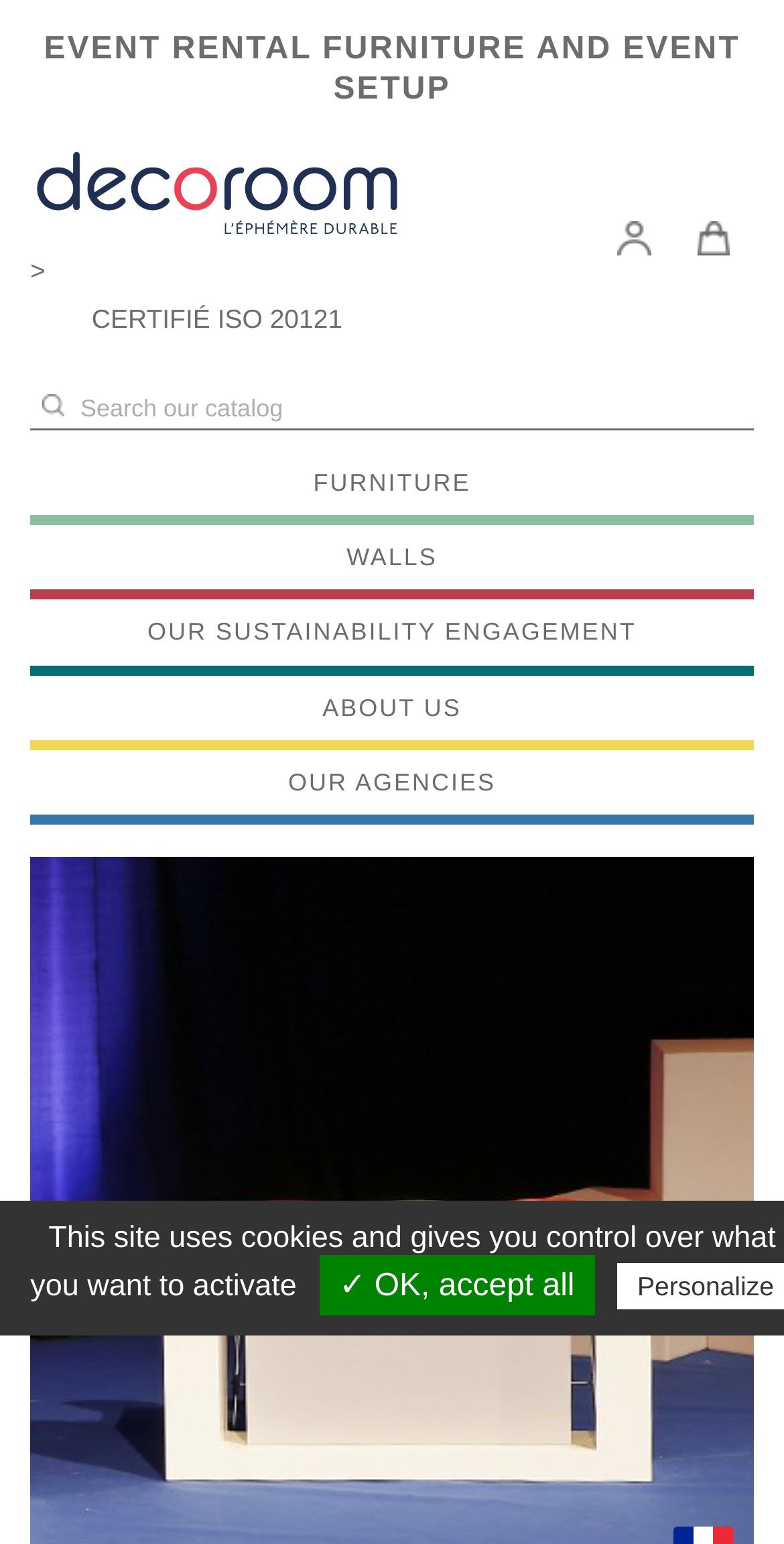Can you determine the bounding box coordinates of the area that needs to be clicked to fulfill the following instruction: "Learn about Decoroom's sustainability engagement"?

[0.038, 0.389, 0.962, 0.431]